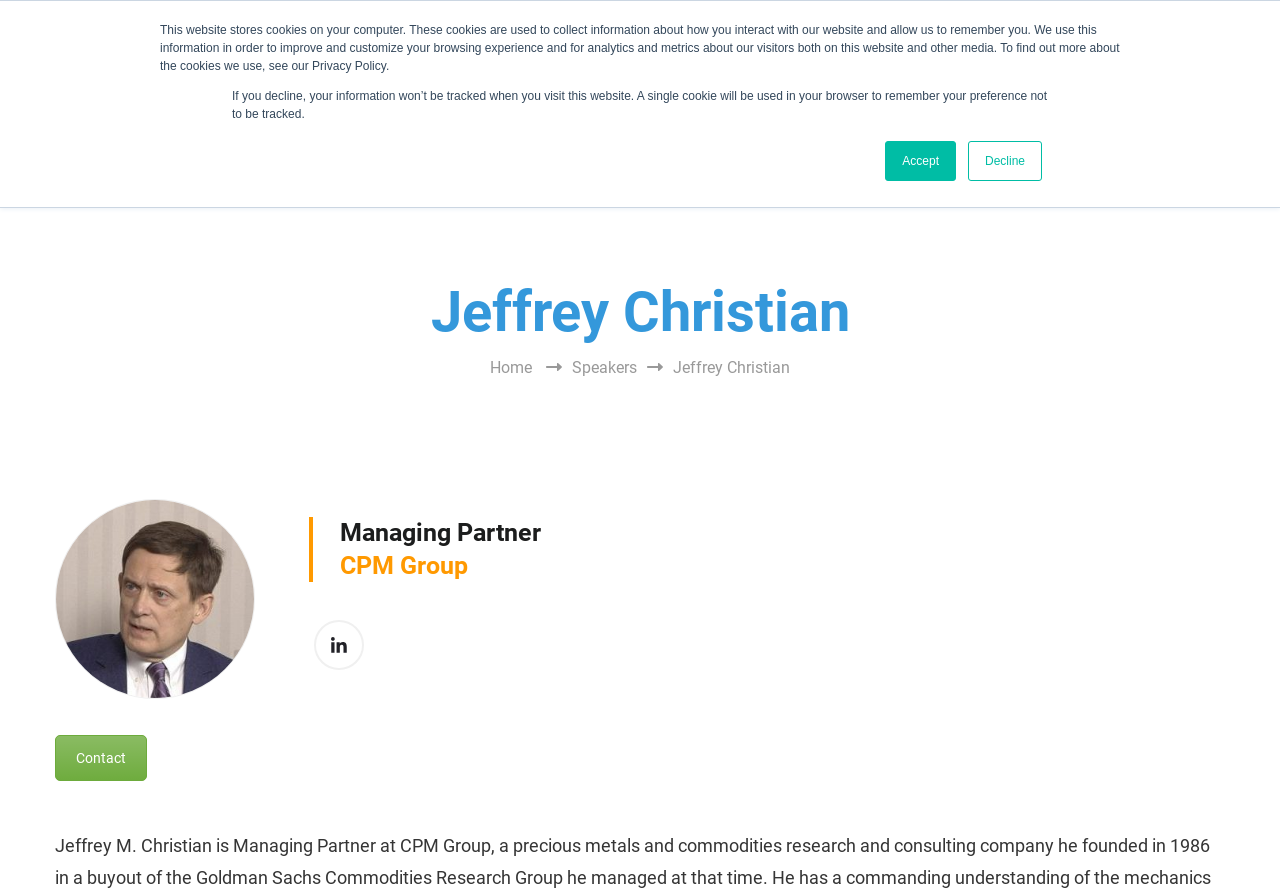Carefully observe the image and respond to the question with a detailed answer:
What is the name of the speaker?

The name of the speaker can be found in the heading element 'Jeffrey Christian' with bounding box coordinates [0.336, 0.31, 0.664, 0.392].